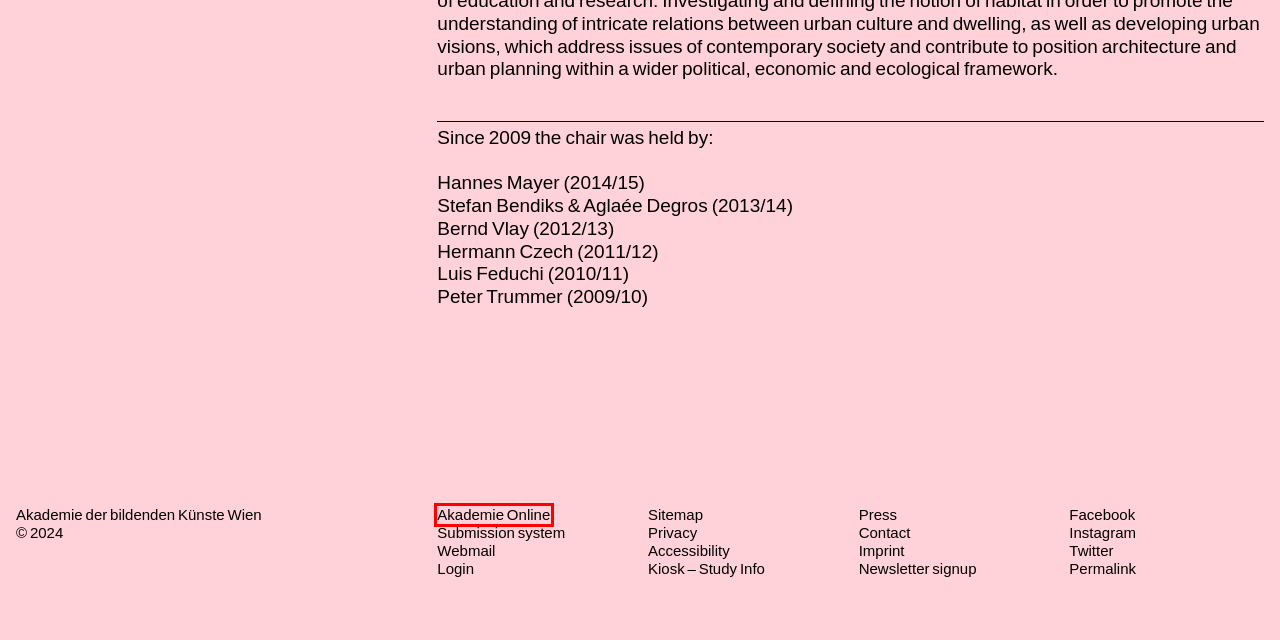Analyze the screenshot of a webpage with a red bounding box and select the webpage description that most accurately describes the new page resulting from clicking the element inside the red box. Here are the candidates:
A. Data Privacy Declaration (Web Presence) – A...cademy of Fine Arts Vienna
B. Loading
C. Contact – A...cademy of Fine Arts Vienna
D. Imprint – A...cademy of Fine Arts Vienna
E. Akademie der bildenden Künste Wien | Mediencenter
F. Calls | Contests – A...cademy of Fine Arts Vienna
G. A...cademy of Fine Arts Vienna
H. Subscription – A...cademy of Fine Arts Vienna

B